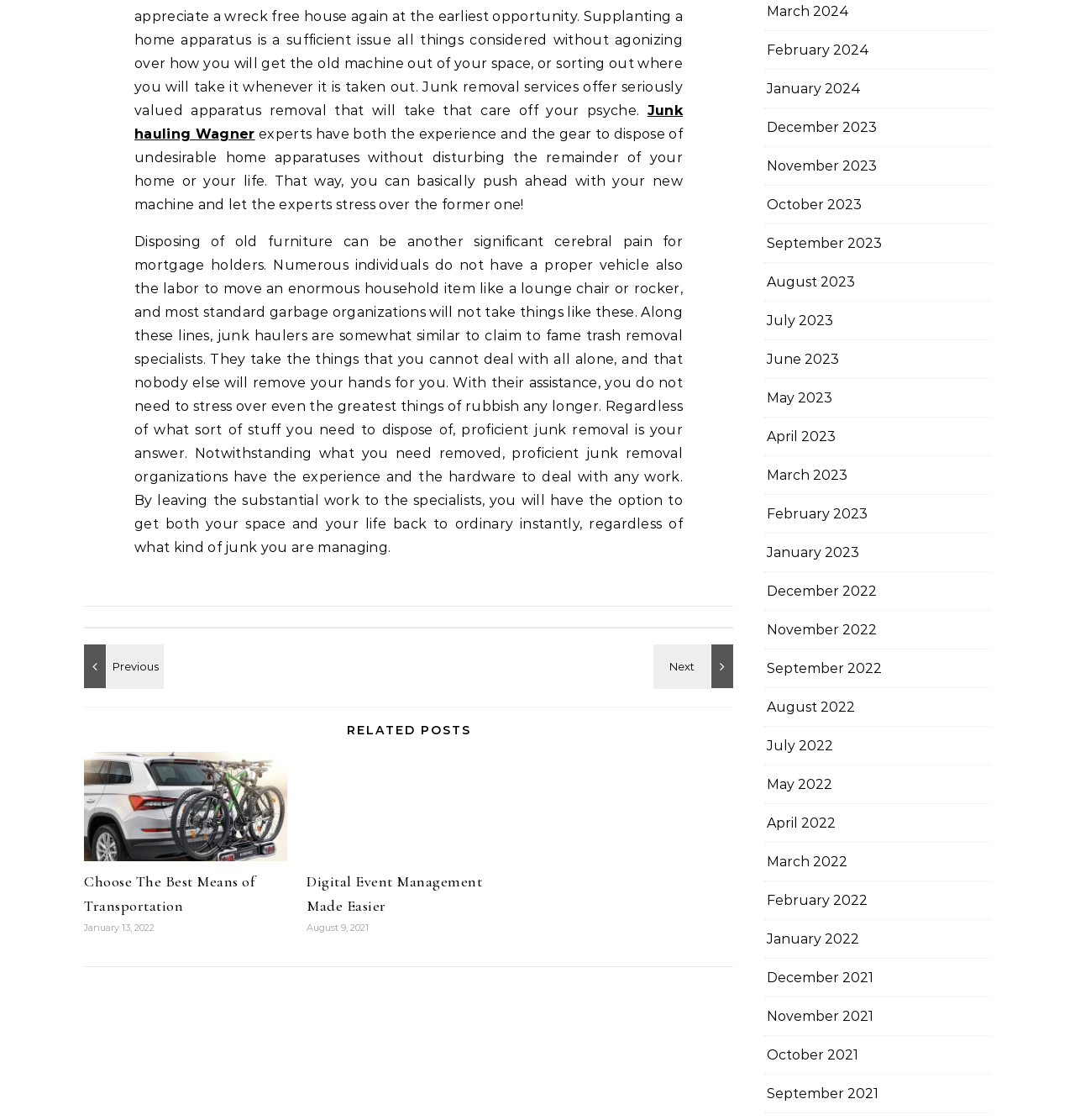Can you give a comprehensive explanation to the question given the content of the image?
What is the topic of the main article?

The main article is about junk hauling, as indicated by the link 'Junk hauling Wagner' at the top of the page, and the subsequent text that discusses the importance of professional junk removal services.